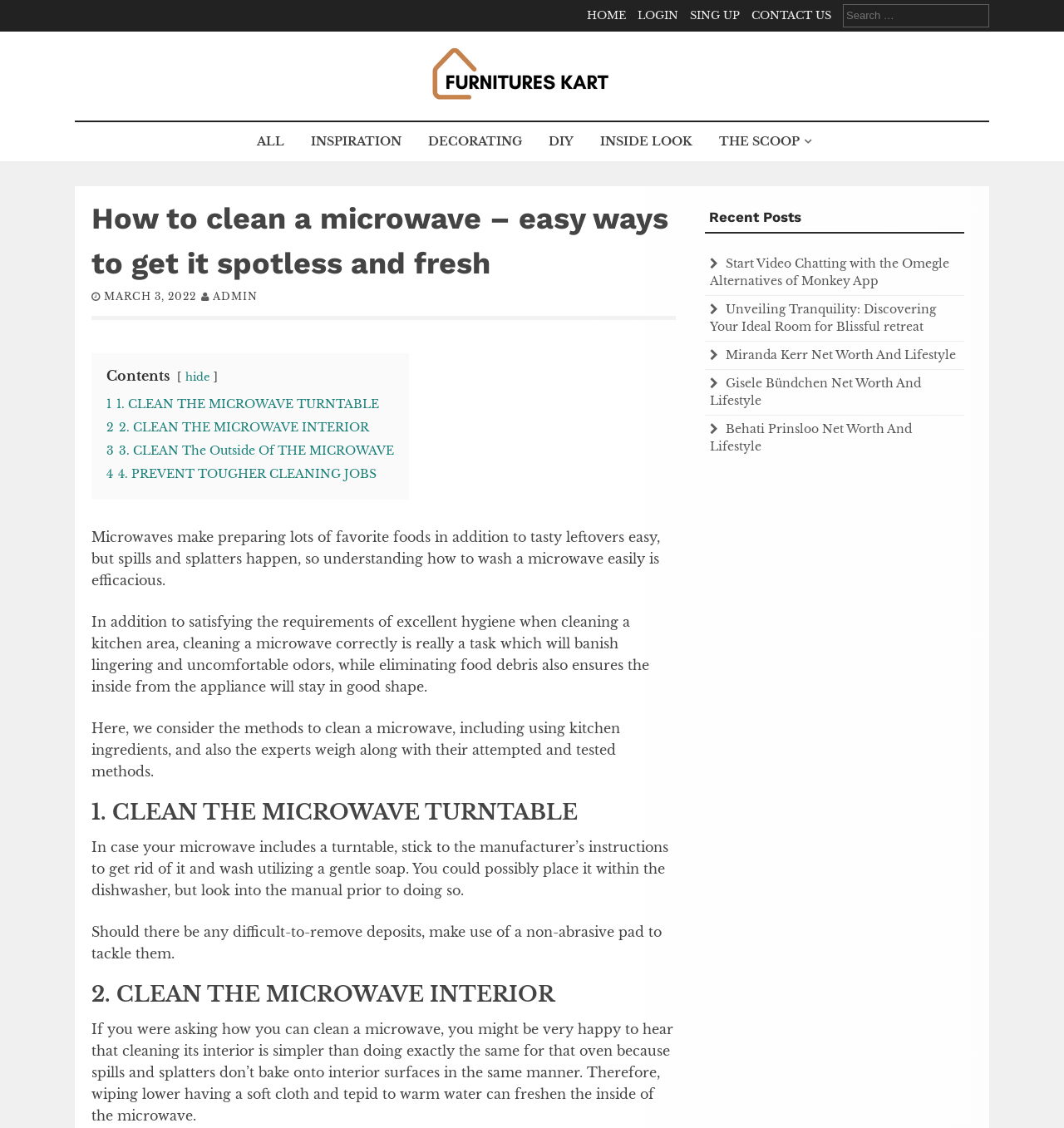Kindly determine the bounding box coordinates of the area that needs to be clicked to fulfill this instruction: "Search for something".

[0.792, 0.004, 0.93, 0.024]